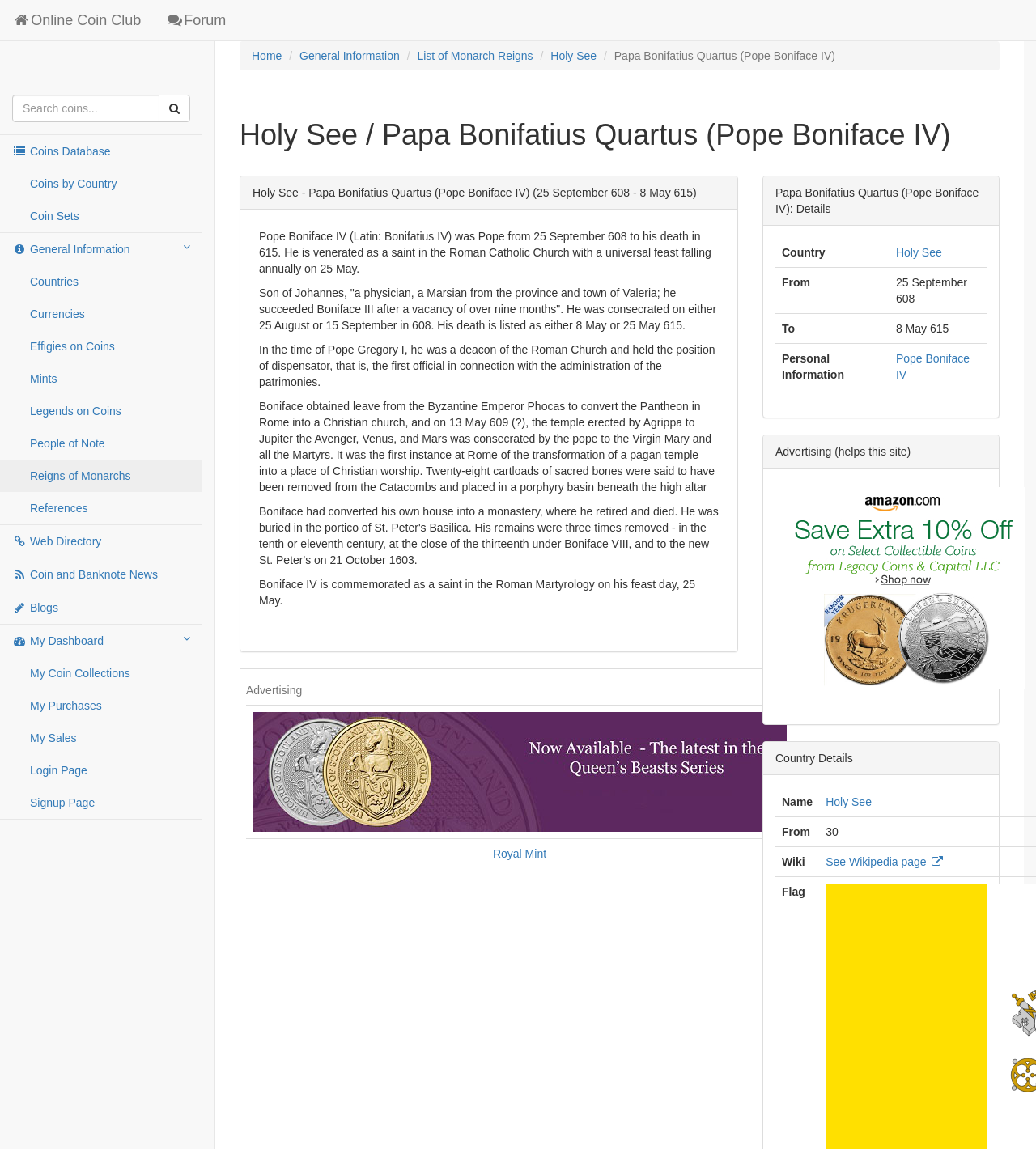What is the feast day of Pope Boniface IV?
Please utilize the information in the image to give a detailed response to the question.

I found the answer by reading the text 'He is venerated as a saint in the Roman Catholic Church with a universal feast falling annually on 25 May.' which indicates that the feast day of Pope Boniface IV is 25 May.